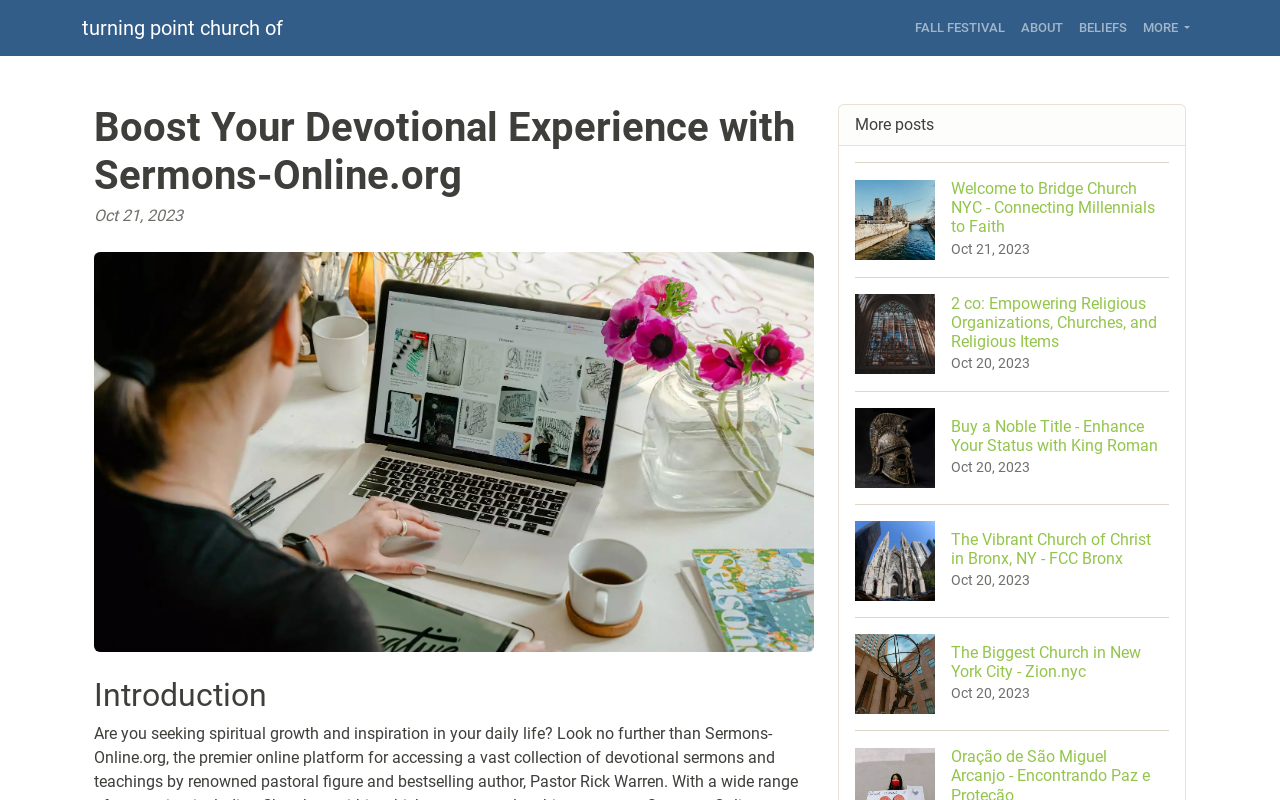Locate the bounding box of the UI element described by: "About" in the given webpage screenshot.

[0.791, 0.011, 0.836, 0.059]